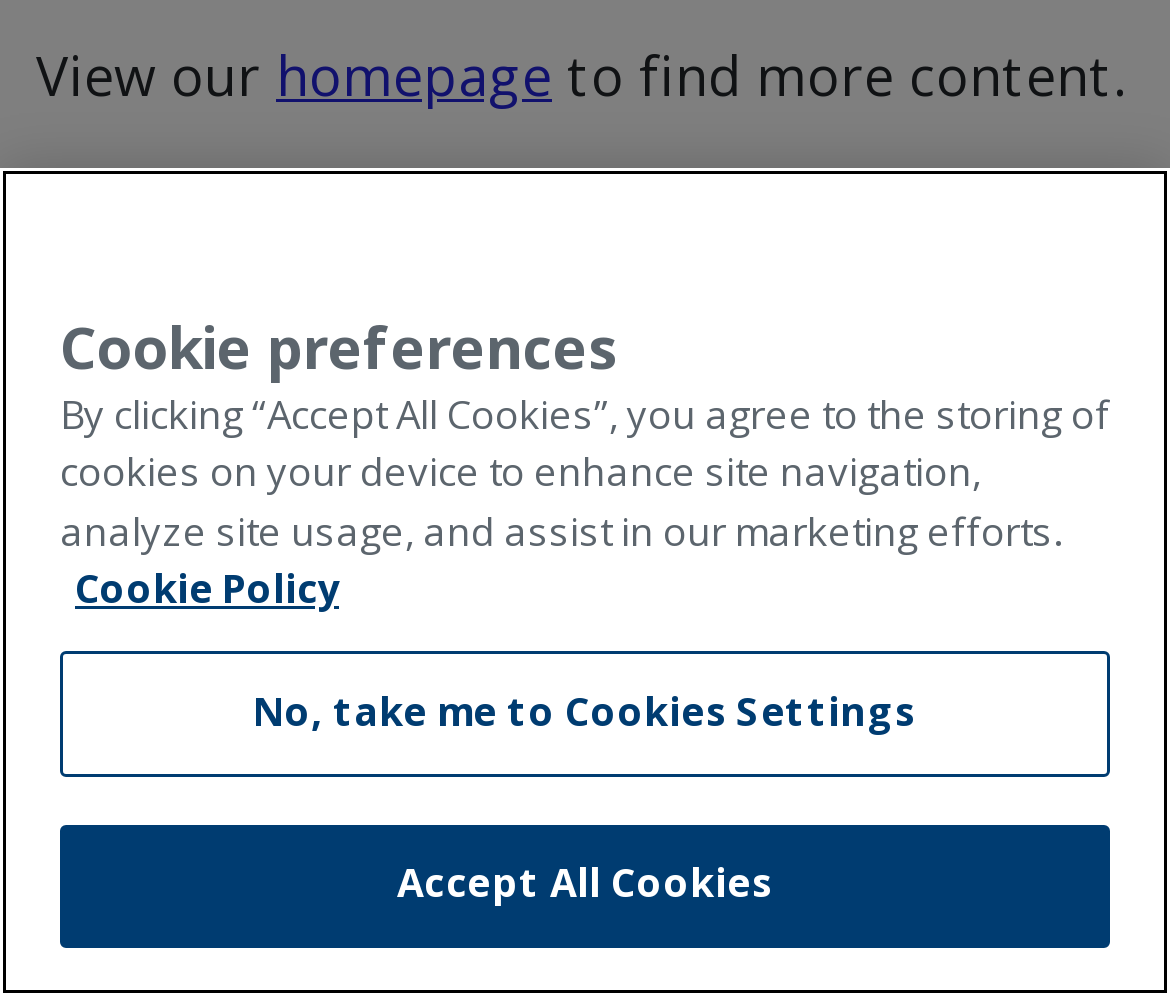Locate the bounding box of the user interface element based on this description: "Accept All Cookies".

[0.051, 0.832, 0.949, 0.957]